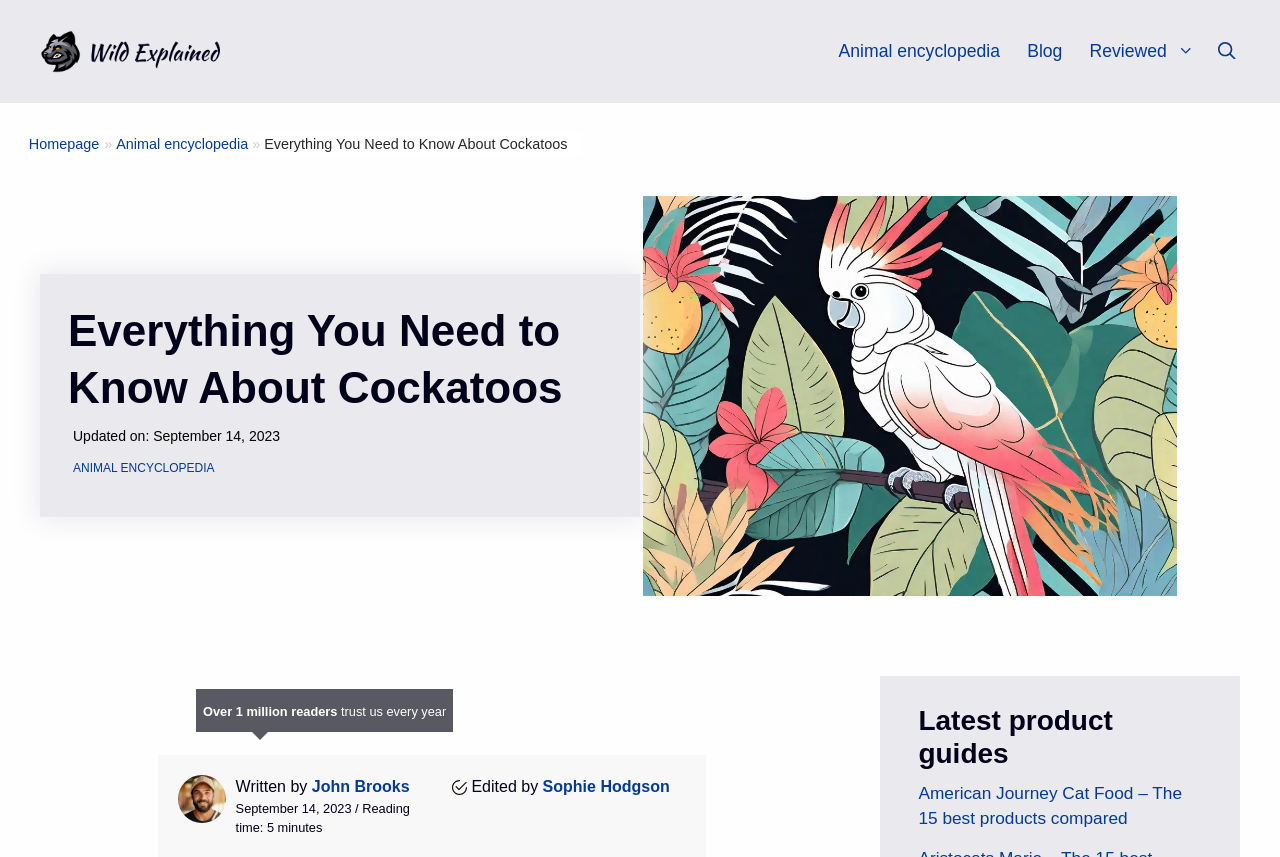Pinpoint the bounding box coordinates of the element to be clicked to execute the instruction: "learn about cockatoos".

[0.206, 0.158, 0.443, 0.177]